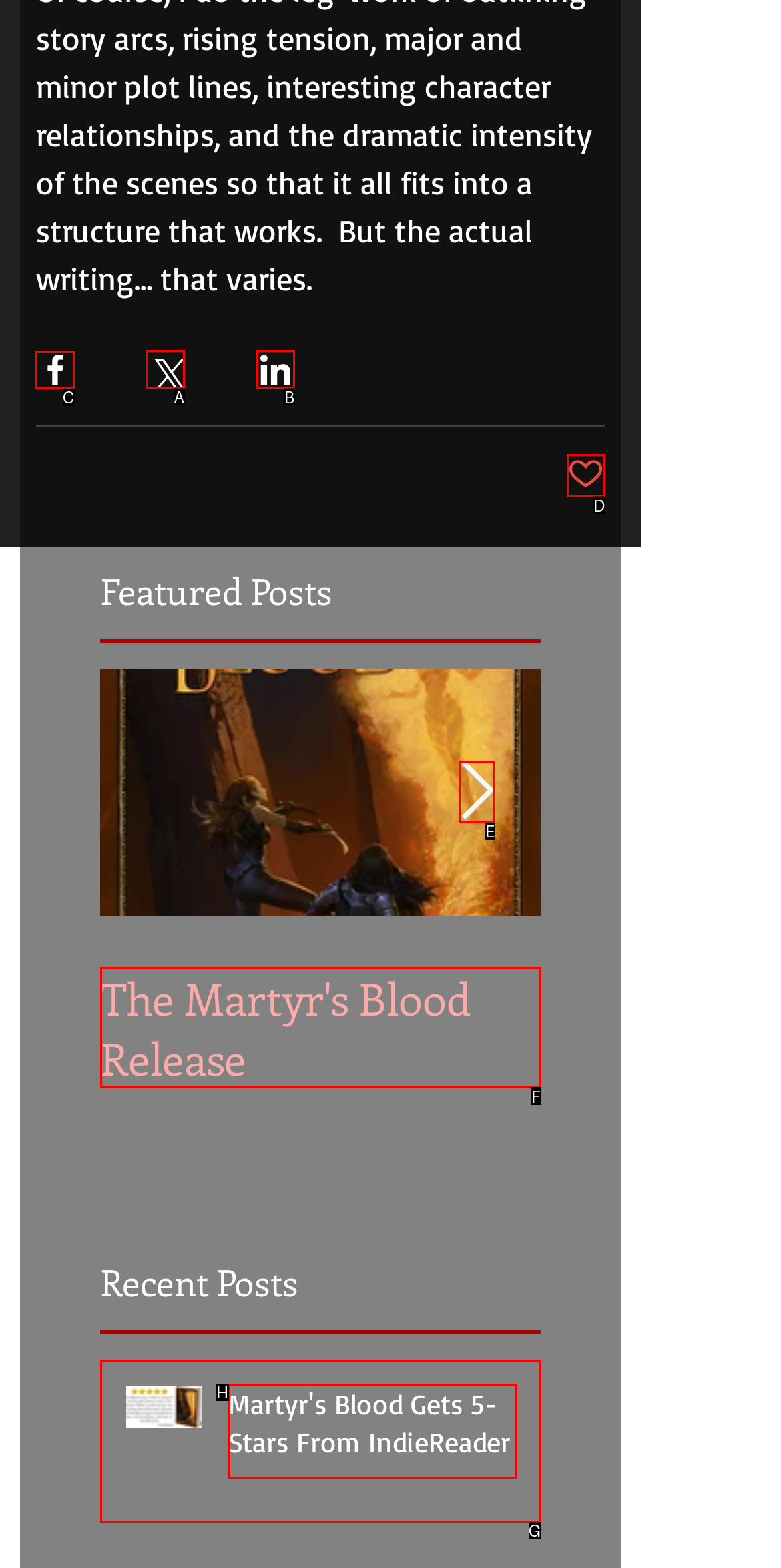Select the HTML element to finish the task: Share via Facebook Reply with the letter of the correct option.

C